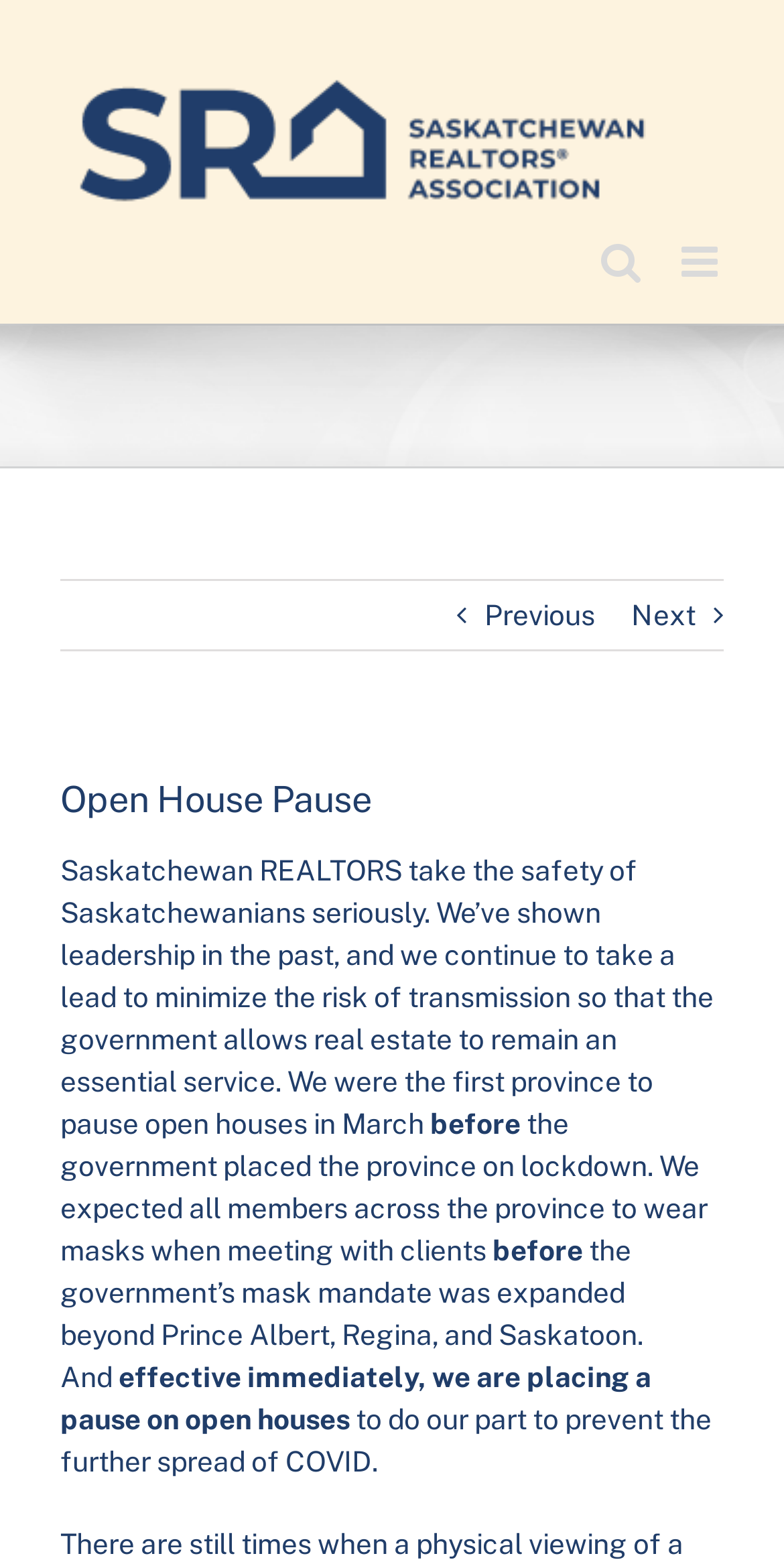Determine the bounding box for the UI element that matches this description: "fgefwfd".

None